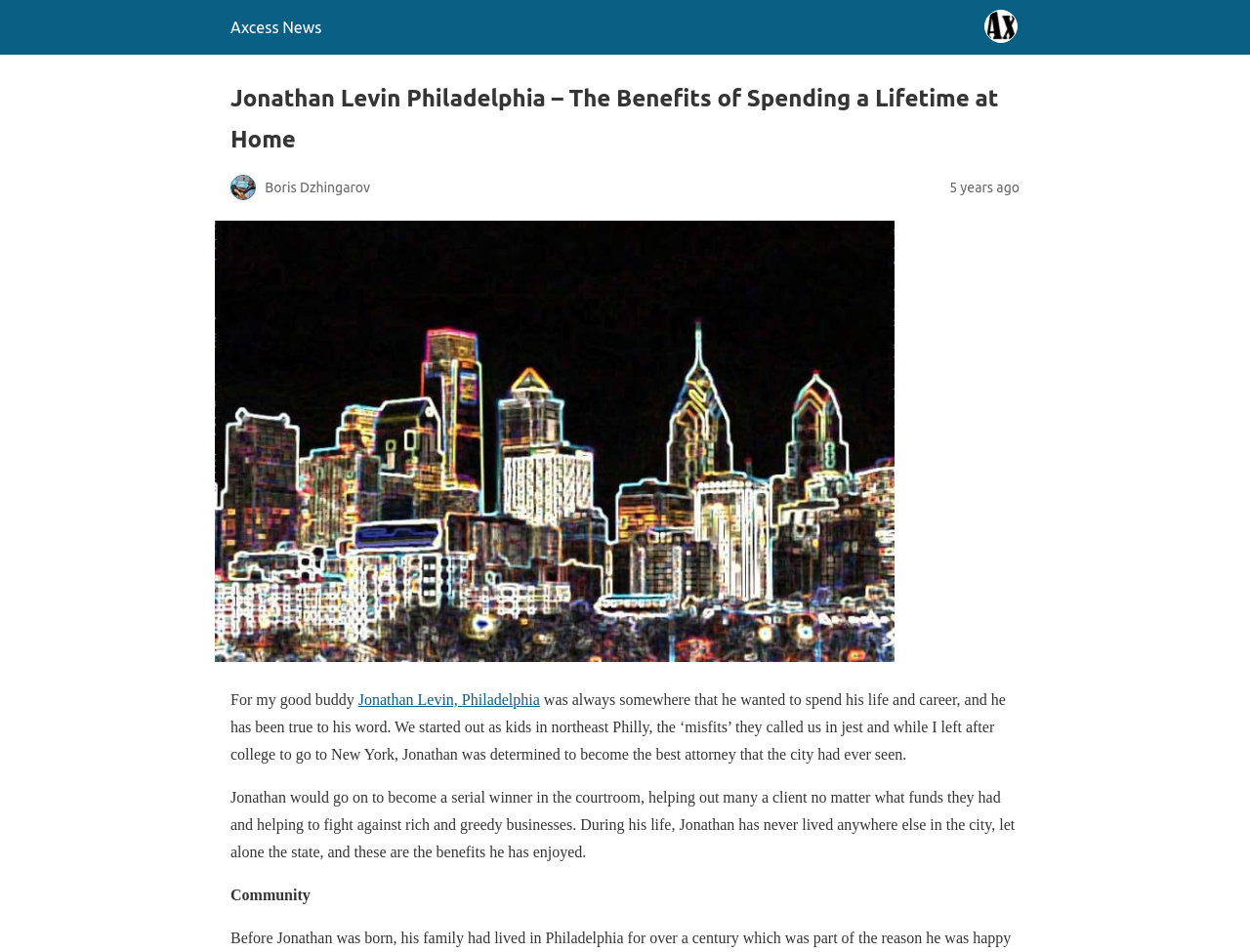Answer succinctly with a single word or phrase:
What is the name of the person mentioned in the article?

Jonathan Levin